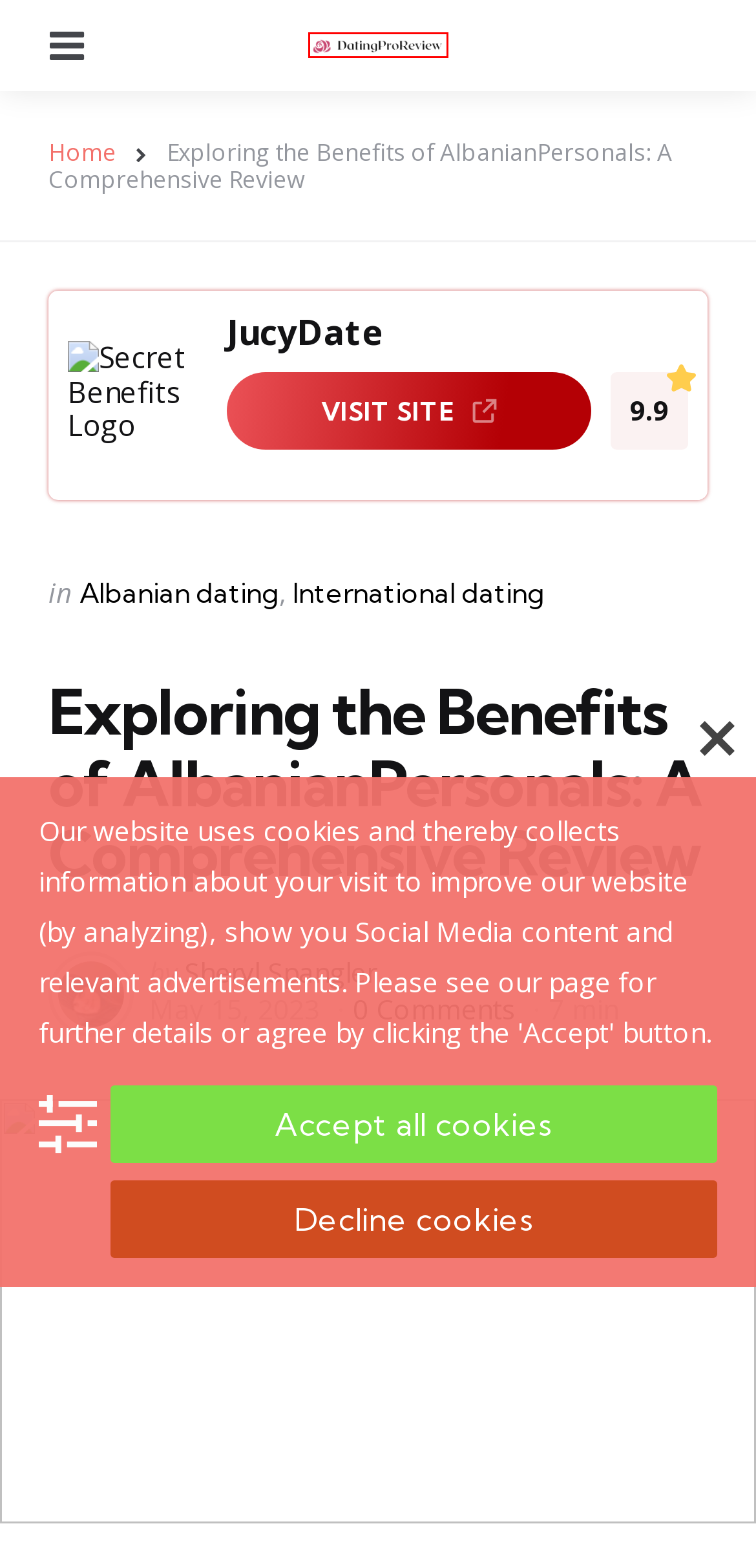You have received a screenshot of a webpage with a red bounding box indicating a UI element. Please determine the most fitting webpage description that matches the new webpage after clicking on the indicated element. The choices are:
A. Top International dating Sites & Apps - Rated and Reviewed!
B. About us - datingproreview.com
C. Top Albanian dating Sites & Apps - Rated and Reviewed!
D. Affiliate Disclosure - datingproreview.com
E. Sheryl Spangler, Author at datingproreview.com
F. 15 Best Dating Sites & Apps: Read Reviews at DatingProReview.com!
G. Cookie Policy - datingproreview.com
H. Top Sugar daddy dating Sites & Apps - Rated and Reviewed!

F